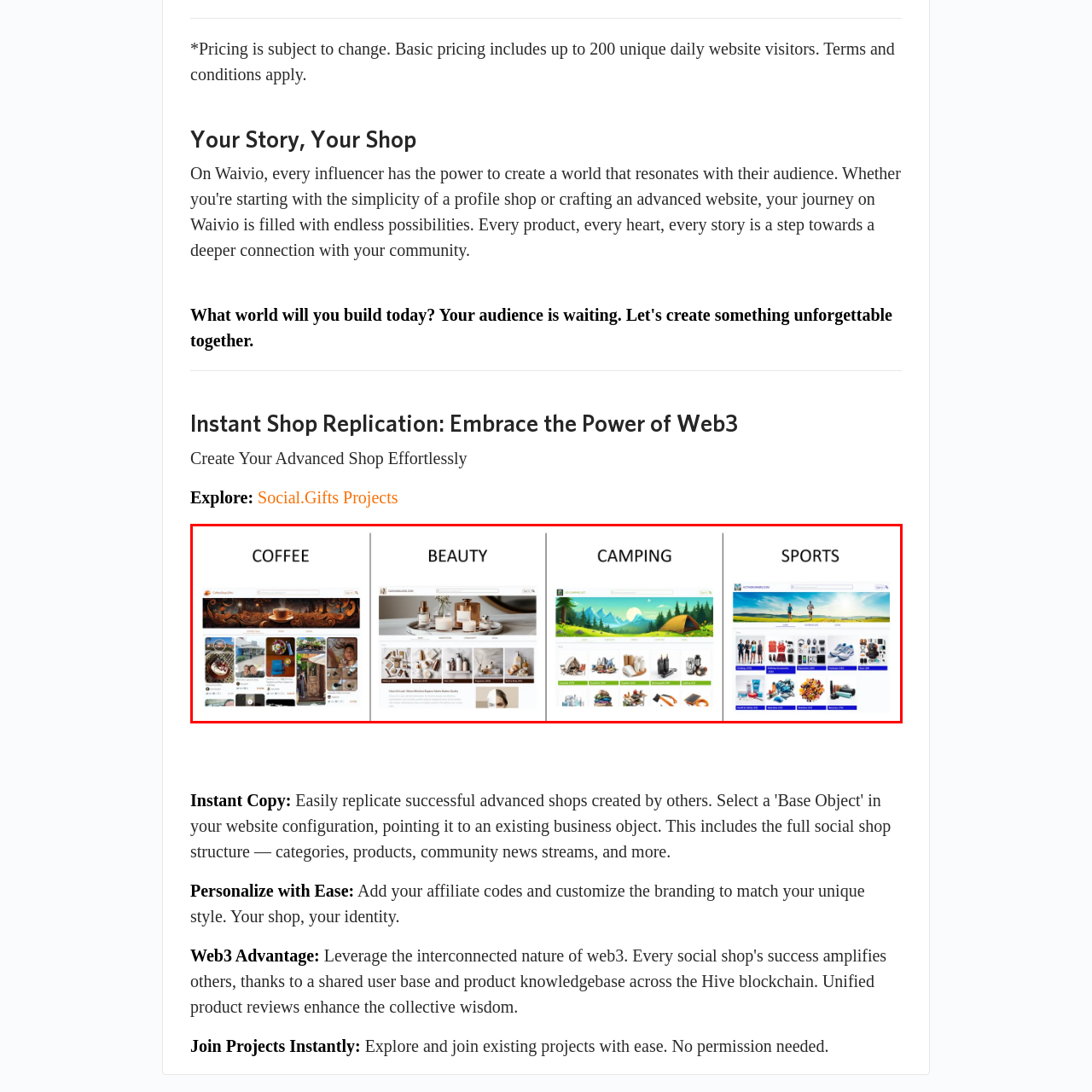Pay close attention to the image within the red perimeter and provide a detailed answer to the question that follows, using the image as your primary source: 
How many categories are showcased in the online shopping platform?

The caption explicitly states that the image displays four distinct categories: Coffee, Beauty, Camping, and Sports, which are each represented by a unique webpage layout and design.